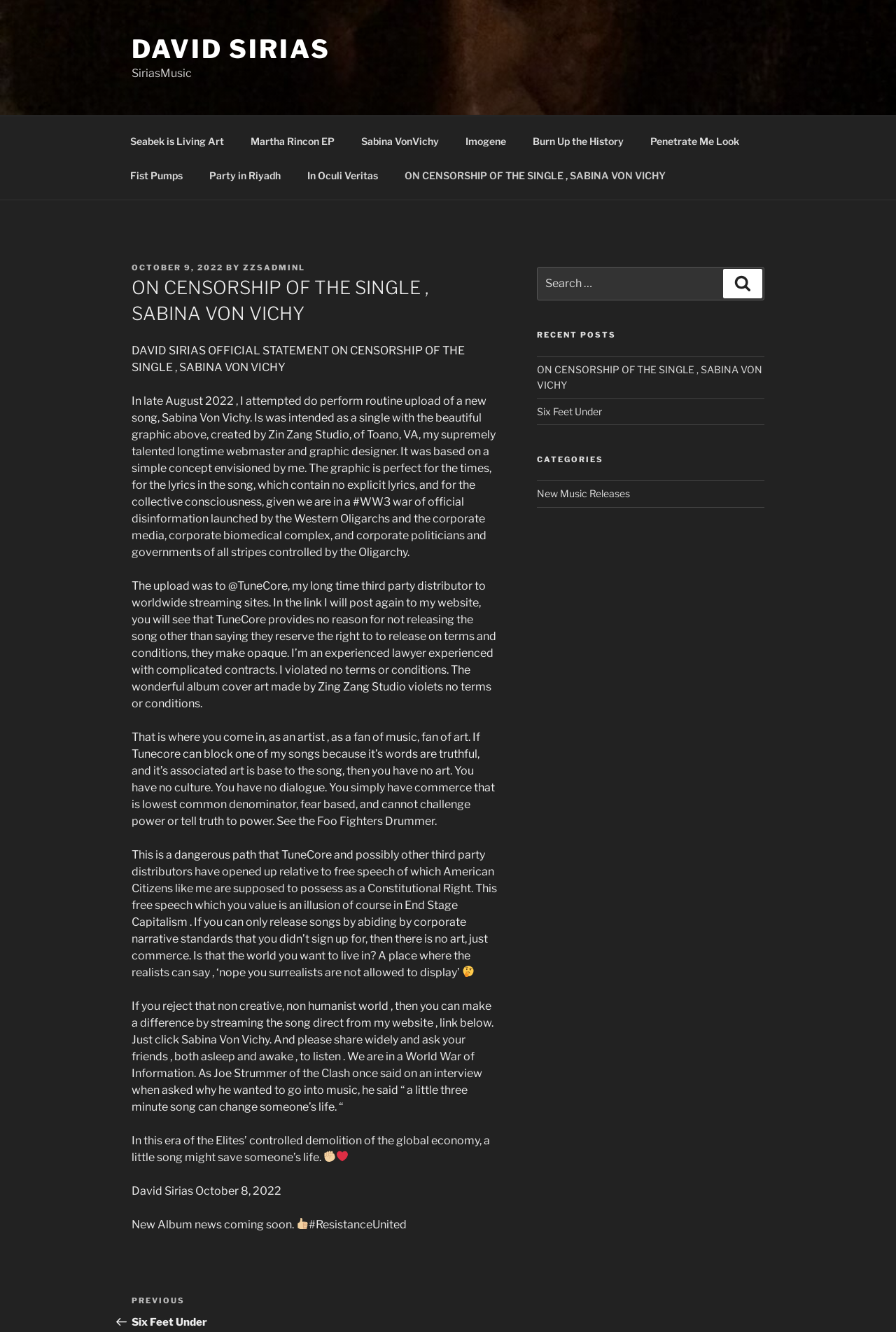Answer in one word or a short phrase: 
What is the title of the article?

ON CENSORSHIP OF THE SINGLE, SABINA VON VICHY